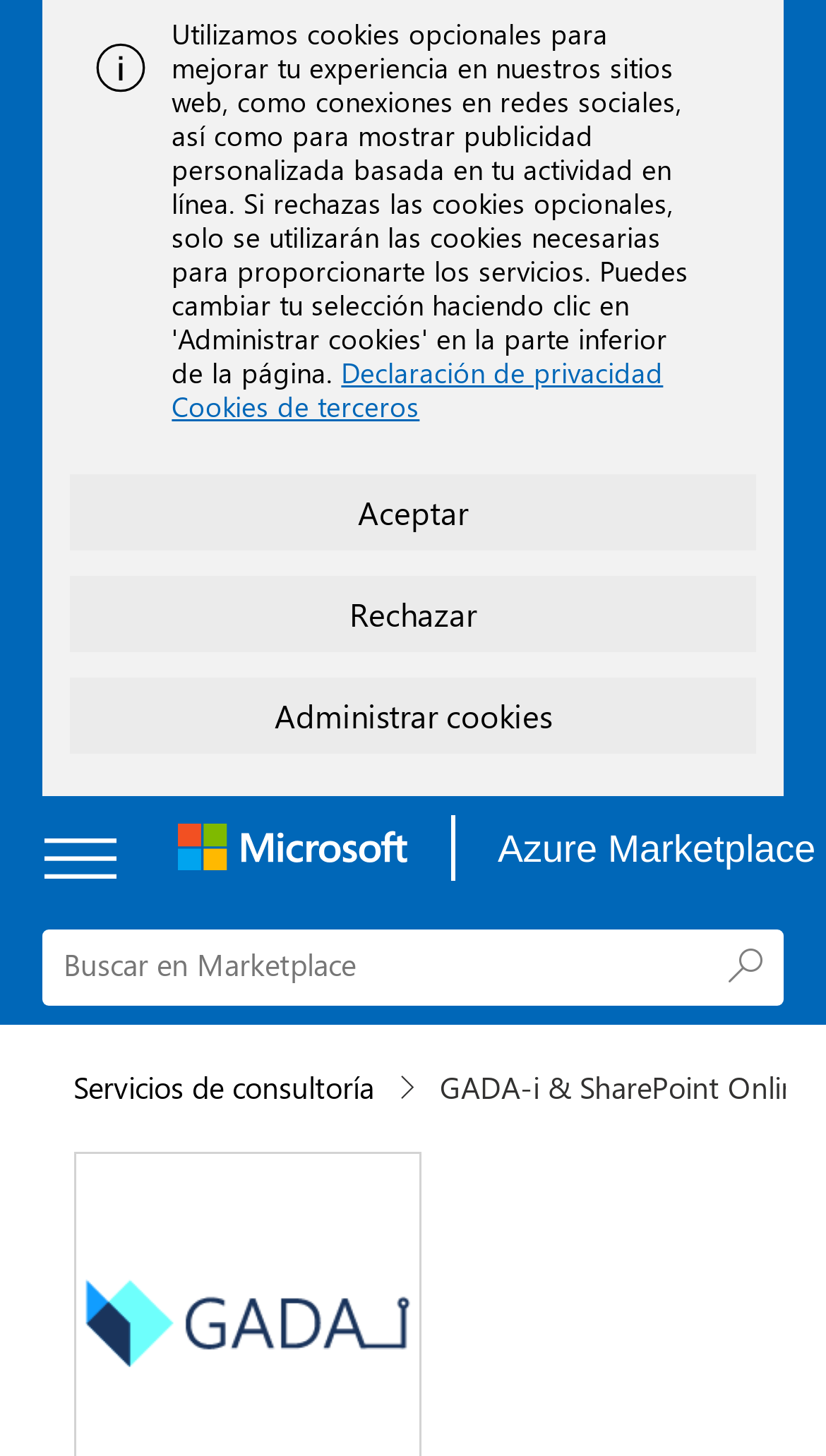Identify the bounding box coordinates of the clickable region required to complete the instruction: "View services". The coordinates should be given as four float numbers within the range of 0 and 1, i.e., [left, top, right, bottom].

[0.088, 0.733, 0.478, 0.761]